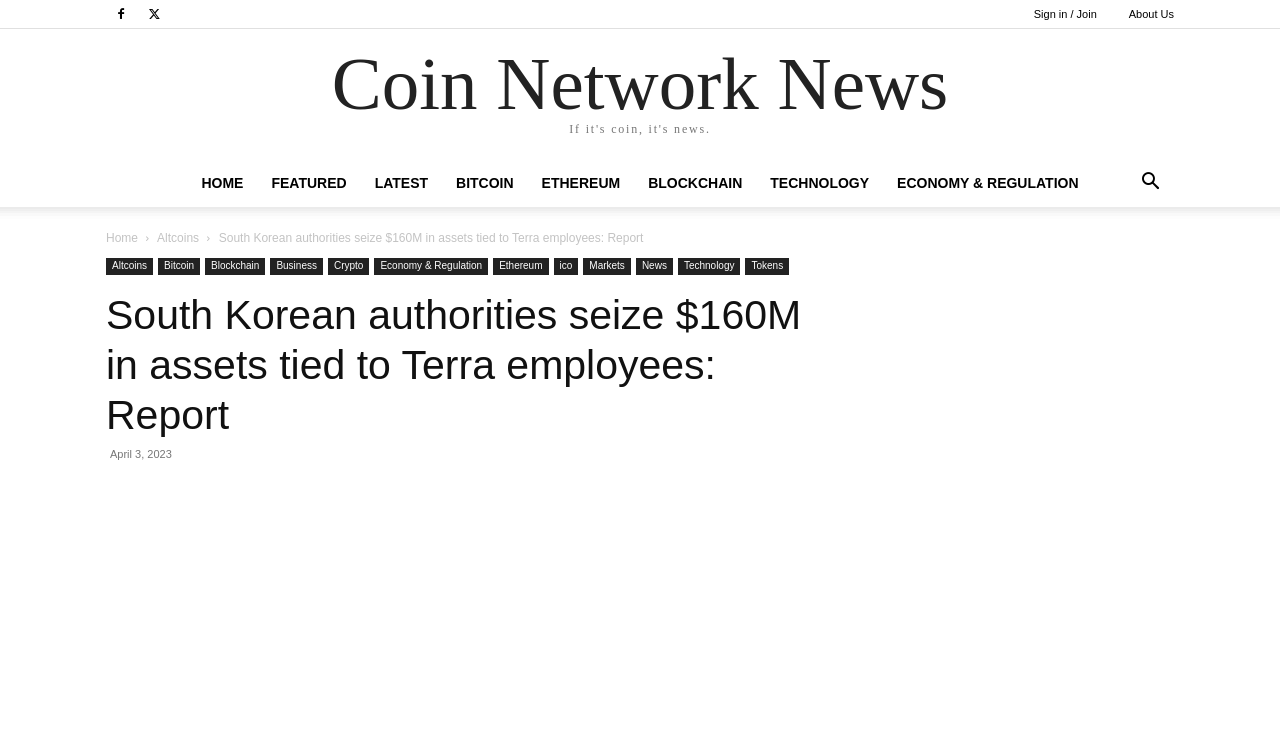Determine the bounding box coordinates of the clickable element to achieve the following action: 'Search for a topic'. Provide the coordinates as four float values between 0 and 1, formatted as [left, top, right, bottom].

[0.88, 0.234, 0.917, 0.256]